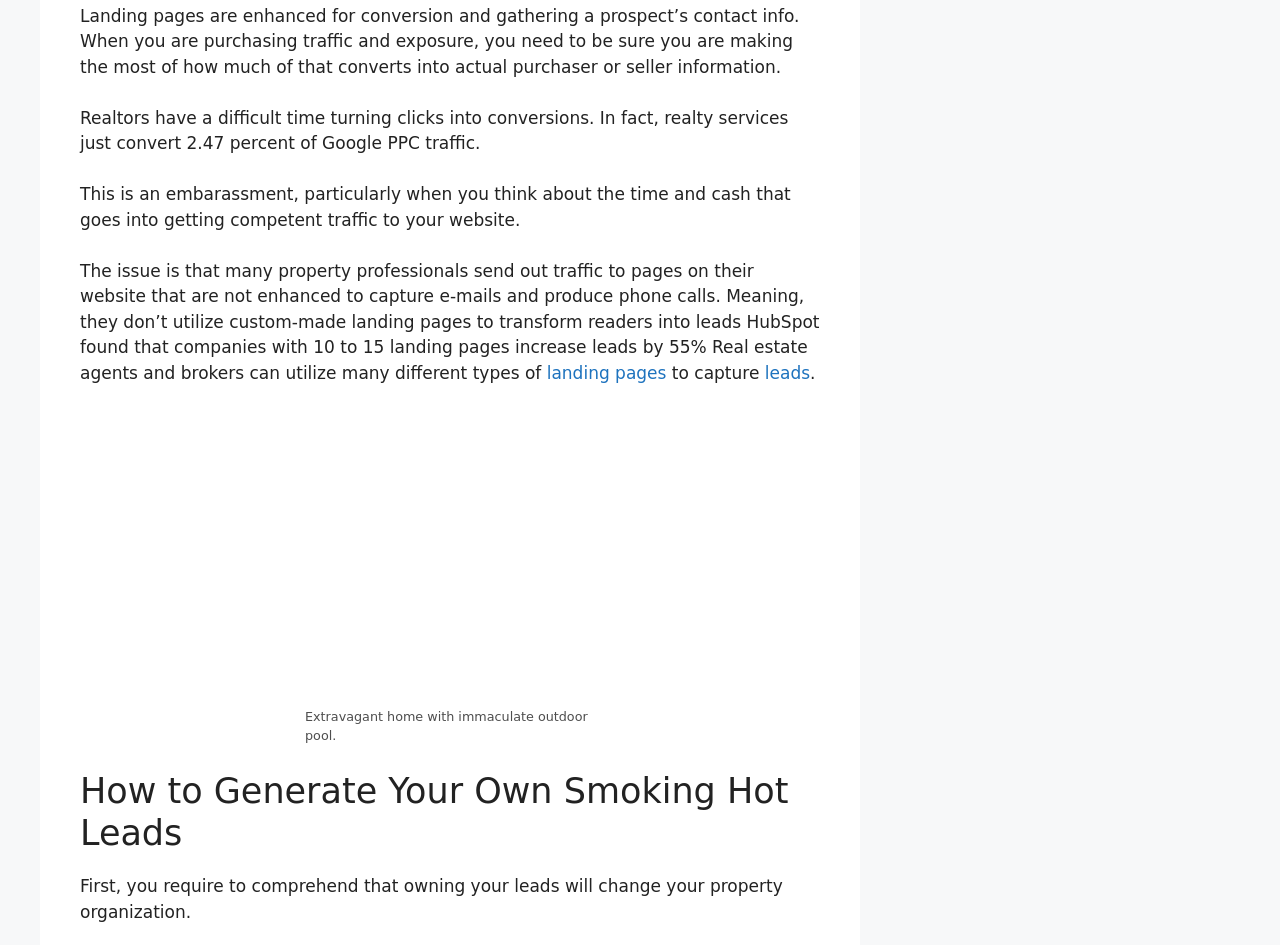Use one word or a short phrase to answer the question provided: 
What is the conversion rate of Google PPC traffic for realty services?

2.47 percent